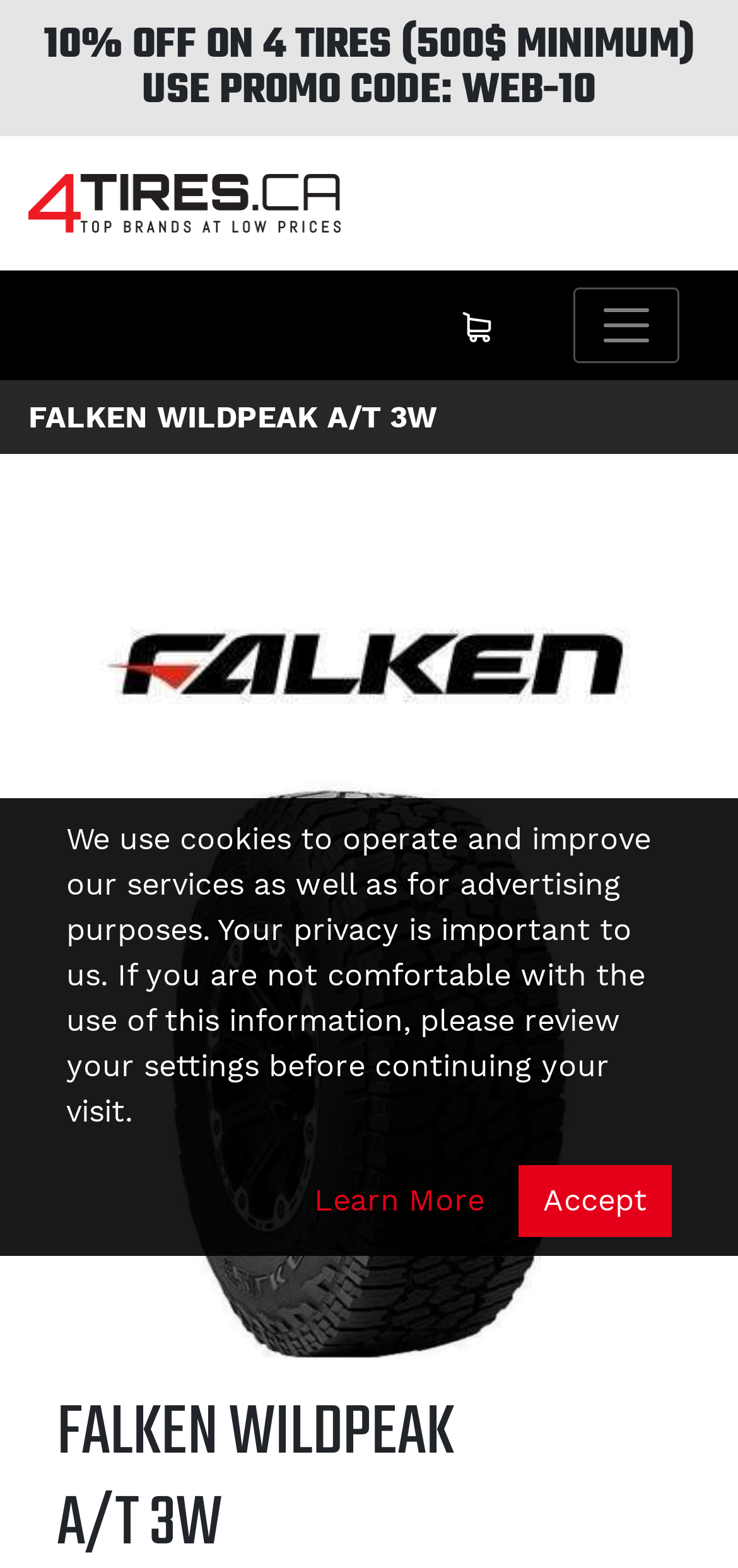Describe every aspect of the webpage comprehensively.

The webpage is about Falken Wildpeak AT3W 4 Seasons tires on 4Tires.ca. At the top, there is a promotional banner announcing a 10% discount on 4 tires with a minimum purchase of $500, along with a promo code. Below this, there is a navigation section with a link to the 4tires.ca homepage, accompanied by a small logo image. 

To the right of the navigation section, there is a toggle button to expand or collapse the main navigation menu. 

The main content of the page is focused on the Falken Wildpeak AT3W 4 Seasons tires, with a large heading at the top. Below the heading, there is a prominent image of the tire, taking up most of the page's width. 

At the bottom of the page, there is a notice about the use of cookies for operational, improvement, and advertising purposes. This notice includes a link to learn more about the cookie policy and a button to accept the terms.